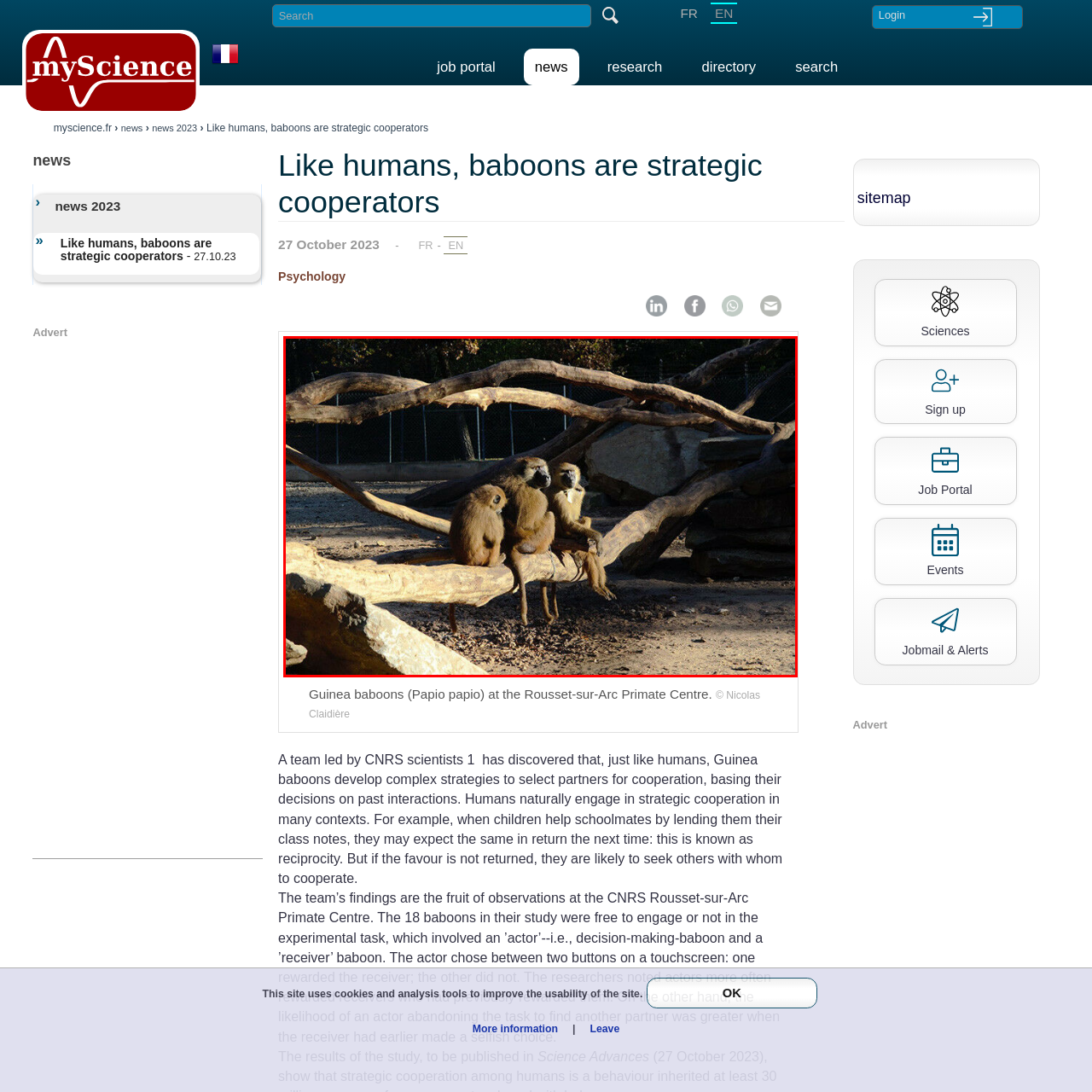What is the name of the photographer who captured this moment?
Look closely at the image highlighted by the red bounding box and give a comprehensive answer to the question.

The caption credits the photograph to Nicolas Claidière, who captured the serene scene of the Guinea baboons at the Rousset-sur-Arc Primate Centre.